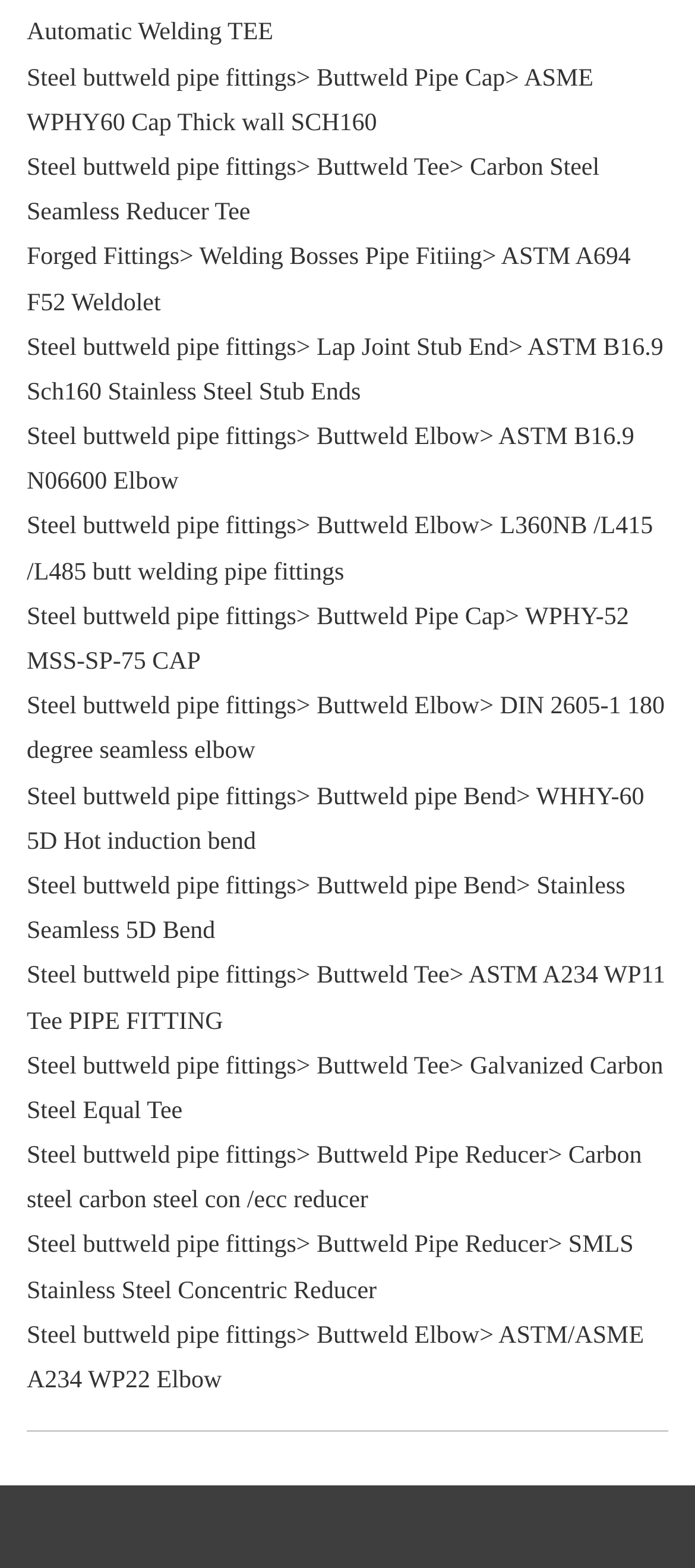Identify the bounding box coordinates of the clickable region to carry out the given instruction: "Read about The Artifice".

None